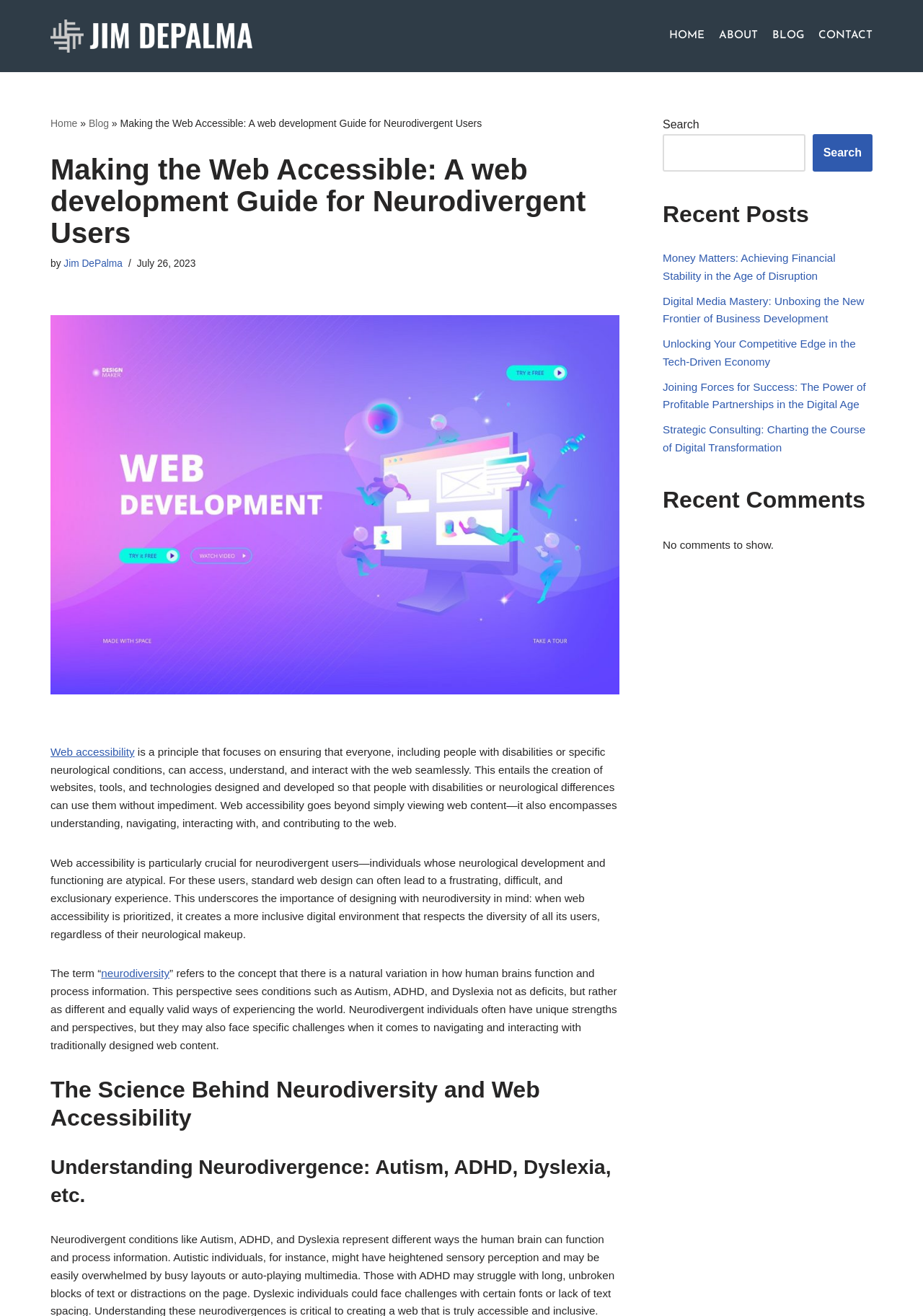Identify the bounding box of the UI element that matches this description: "Skip to content".

[0.0, 0.018, 0.023, 0.028]